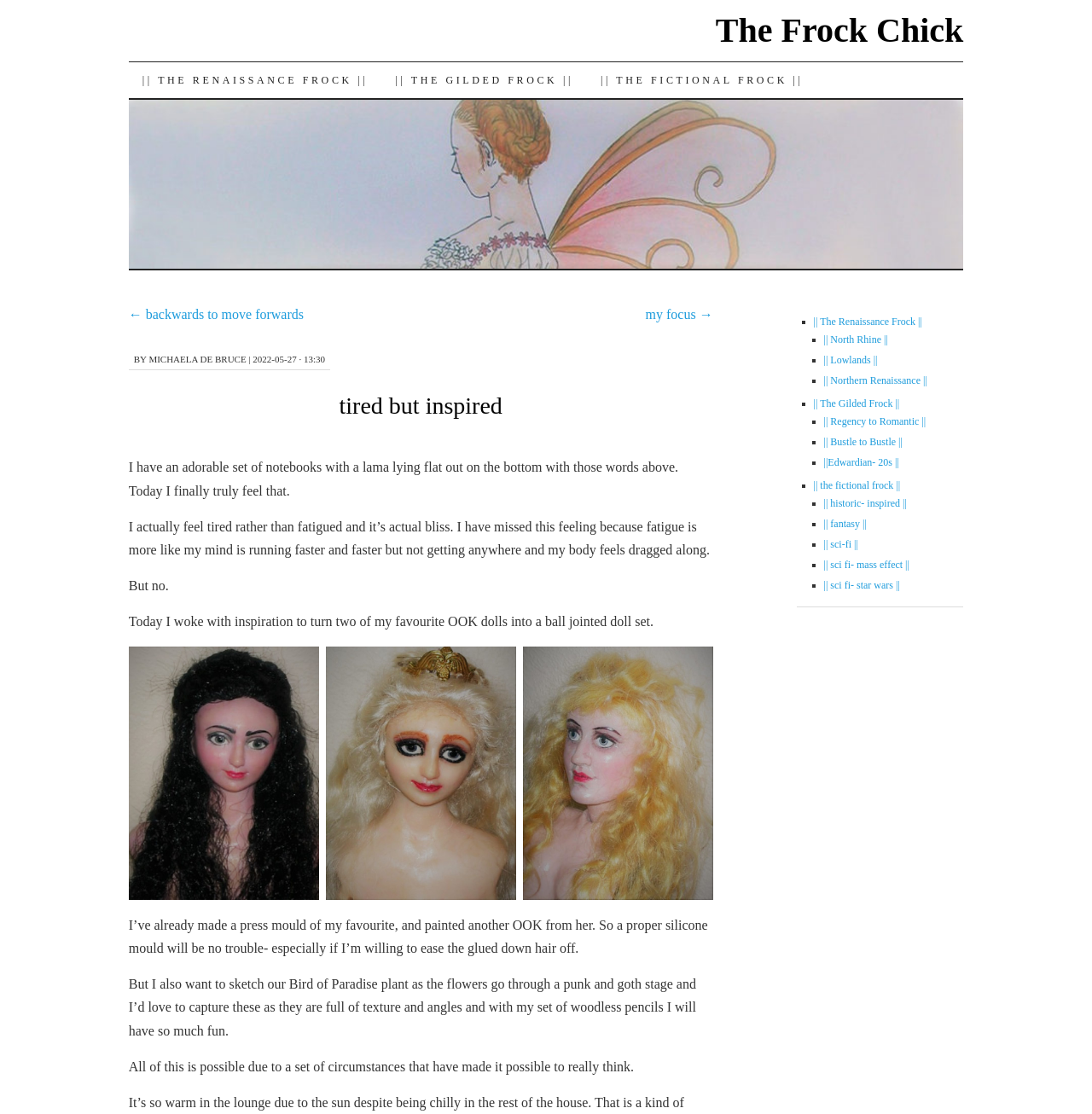Provide the bounding box coordinates of the HTML element described by the text: "Voter Registration Application". The coordinates should be in the format [left, top, right, bottom] with values between 0 and 1.

None